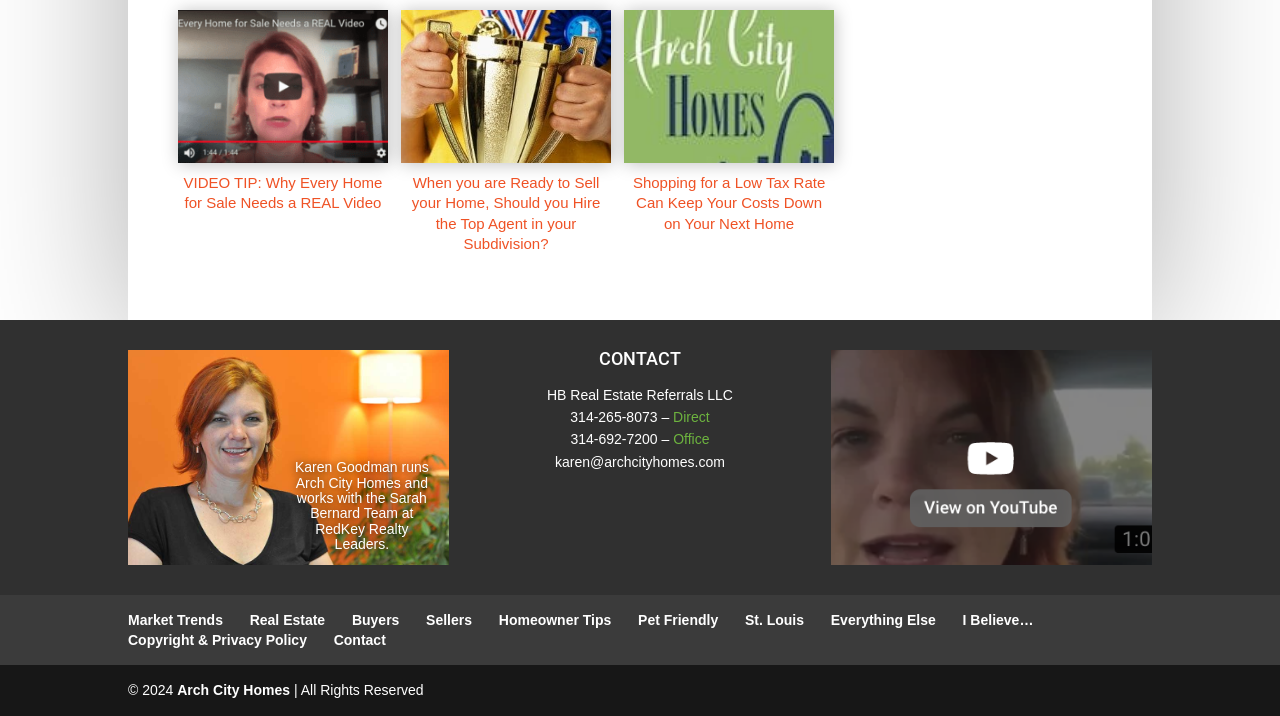What is the year of the copyright?
Using the screenshot, give a one-word or short phrase answer.

2024